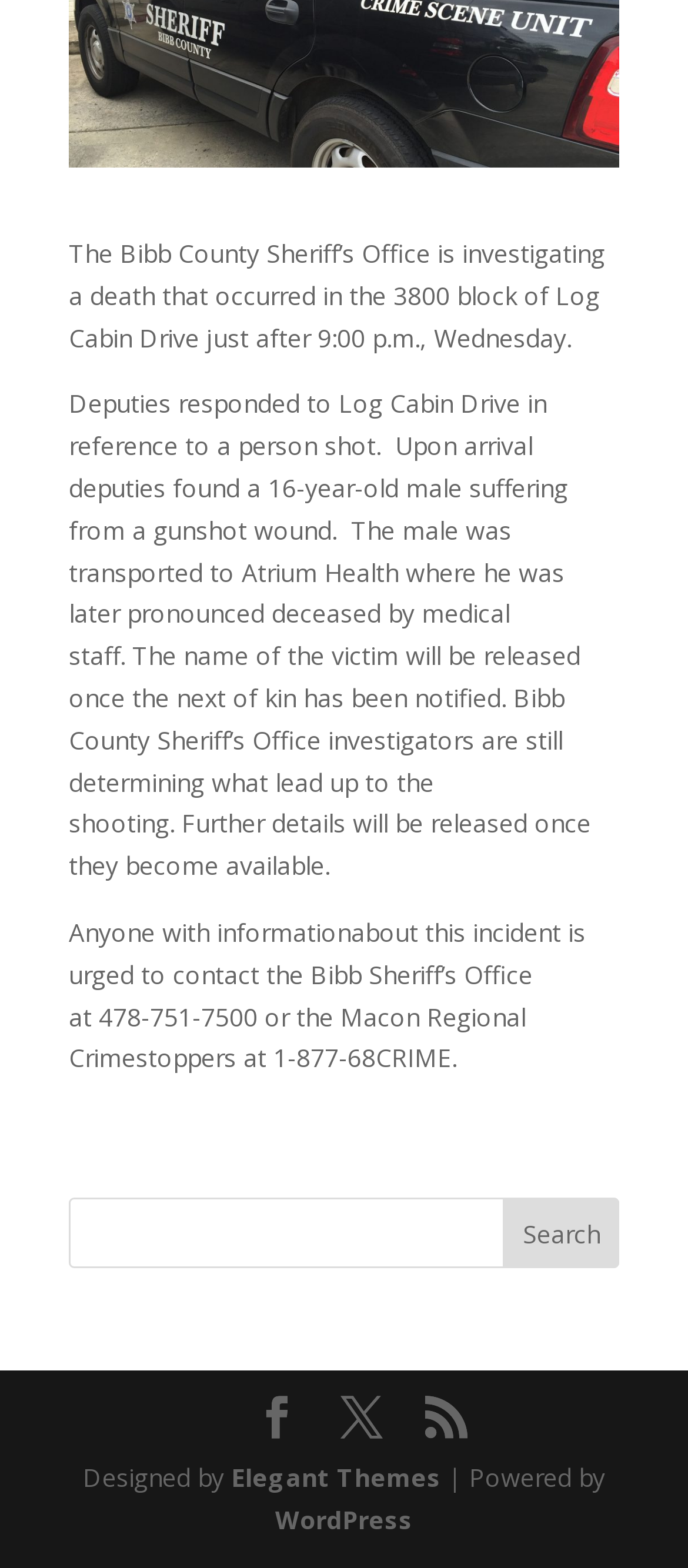Find the bounding box of the element with the following description: "Elegant Themes". The coordinates must be four float numbers between 0 and 1, formatted as [left, top, right, bottom].

[0.336, 0.931, 0.641, 0.953]